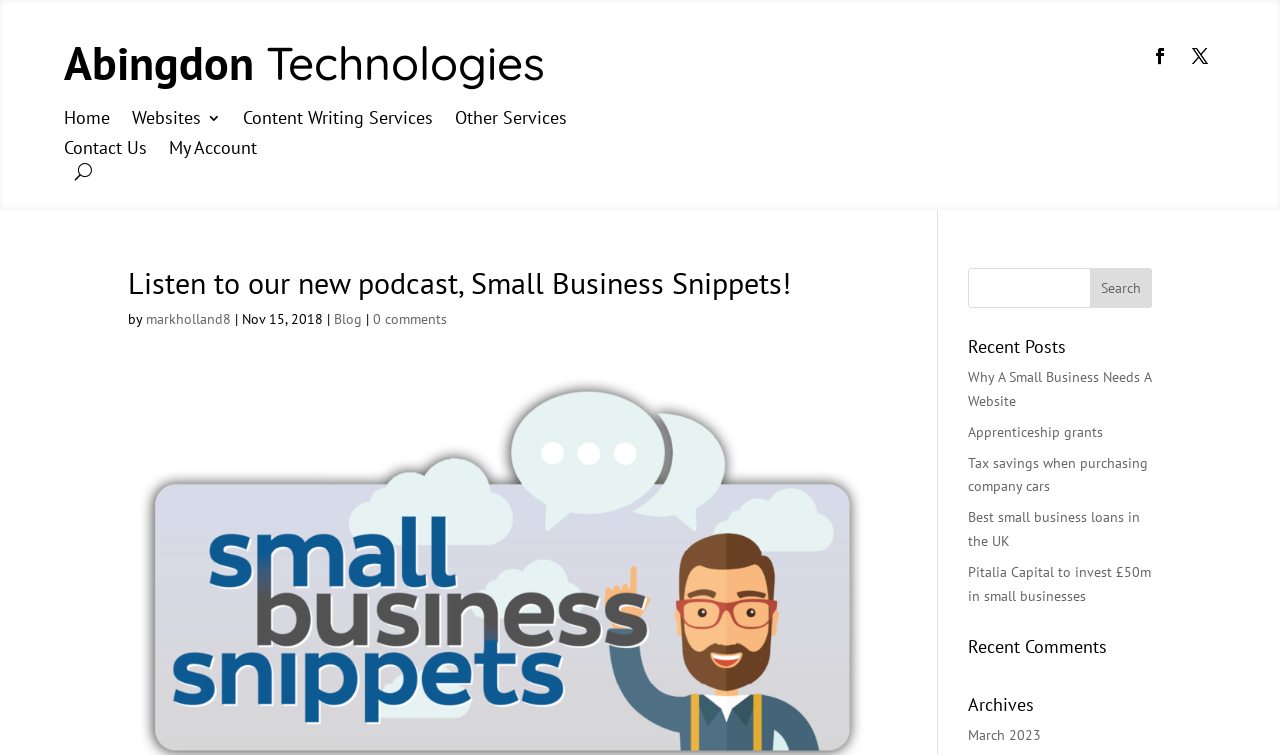Please specify the bounding box coordinates of the element that should be clicked to execute the given instruction: 'Read the recent post about small business loans'. Ensure the coordinates are four float numbers between 0 and 1, expressed as [left, top, right, bottom].

[0.756, 0.673, 0.891, 0.729]